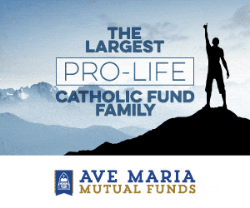Based on the visual content of the image, answer the question thoroughly: What is the atmosphere of the landscape?

The background of the image showcases a serene landscape with soft clouds and a gradient sky, creating an inspiring atmosphere that complements the message of empowerment and hope.